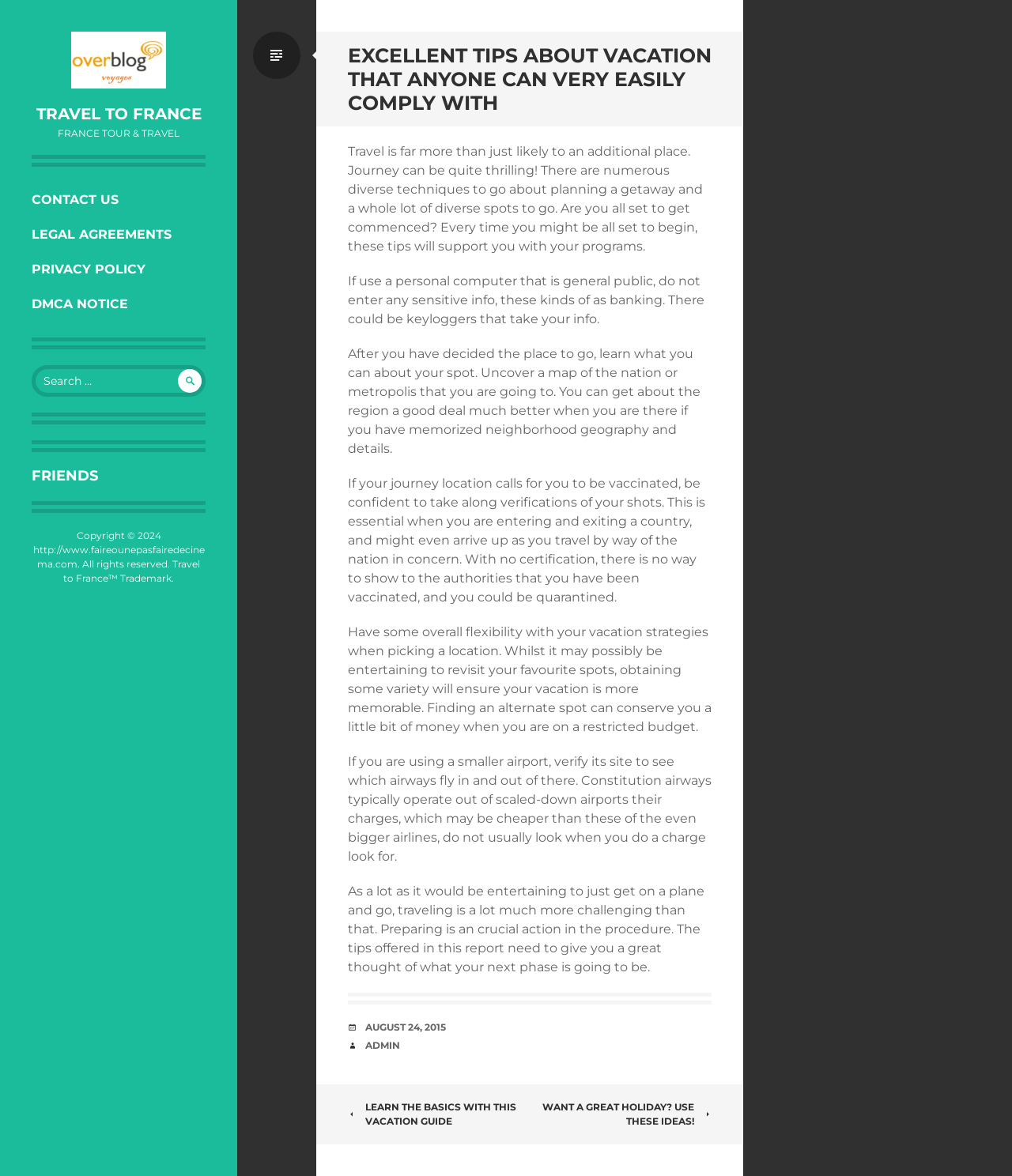Specify the bounding box coordinates of the region I need to click to perform the following instruction: "Learn the basics with this vacation guide". The coordinates must be four float numbers in the range of 0 to 1, i.e., [left, top, right, bottom].

[0.344, 0.935, 0.523, 0.96]